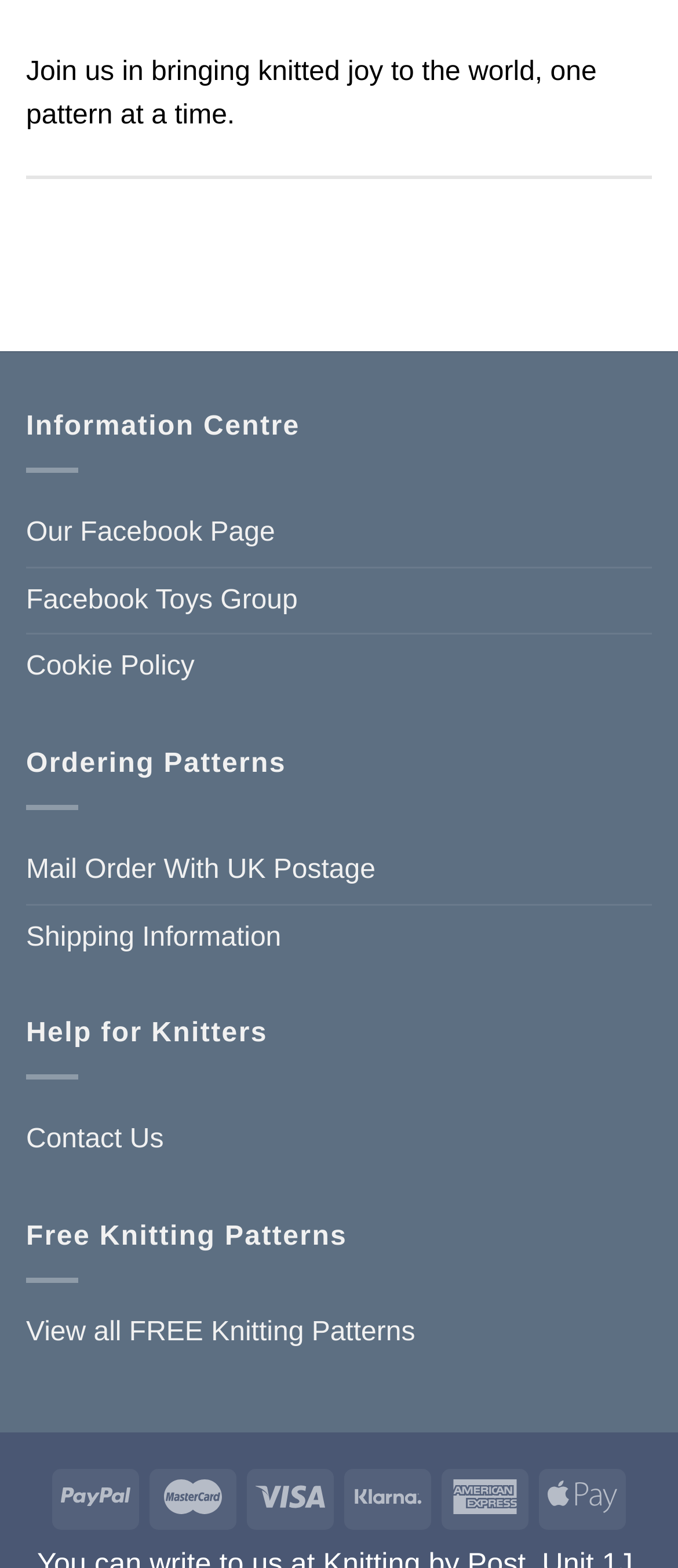Answer the following query concisely with a single word or phrase:
What social media platform is mentioned on this website?

Facebook